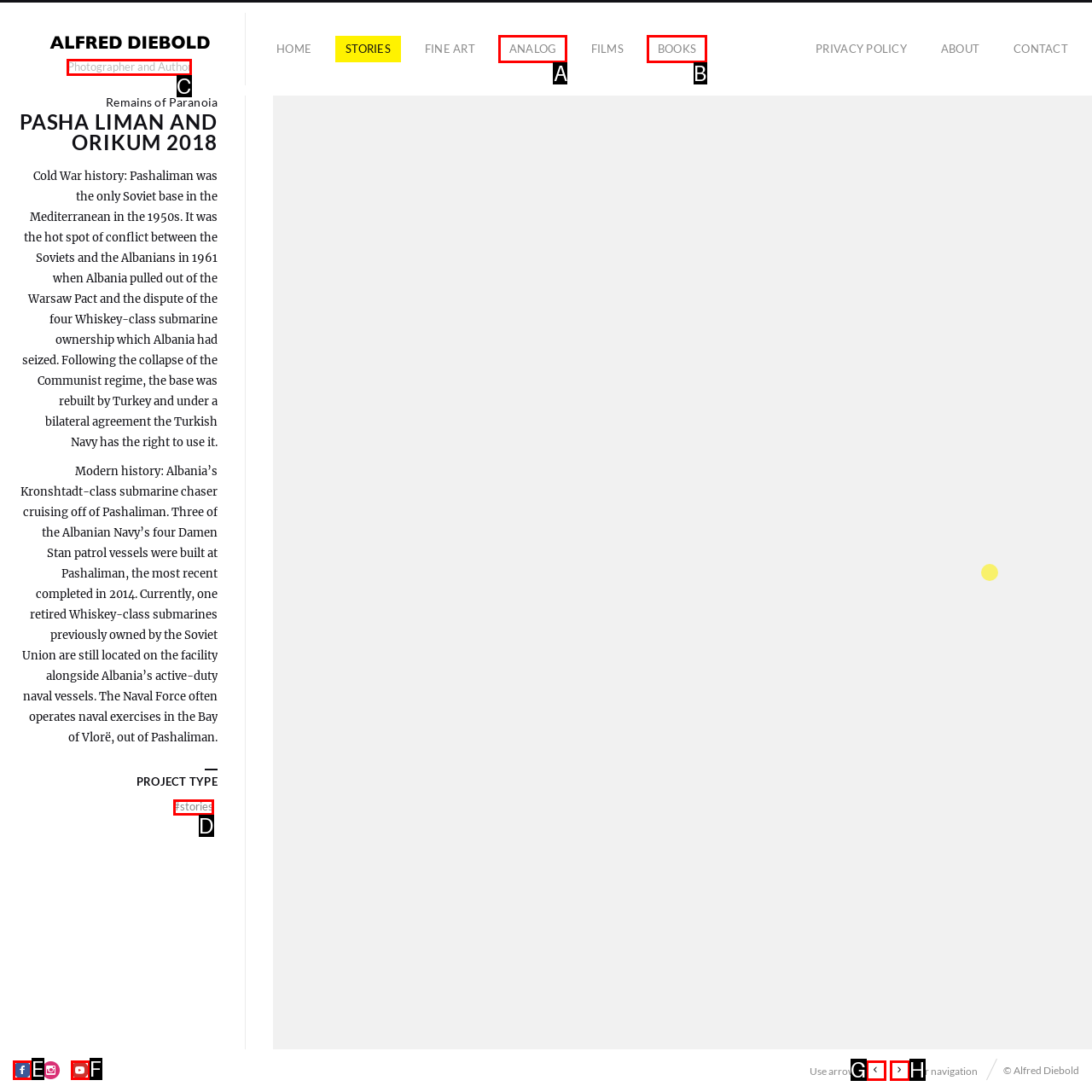Identify the HTML element to click to execute this task: Visit the 'Friendors' homepage Respond with the letter corresponding to the proper option.

None